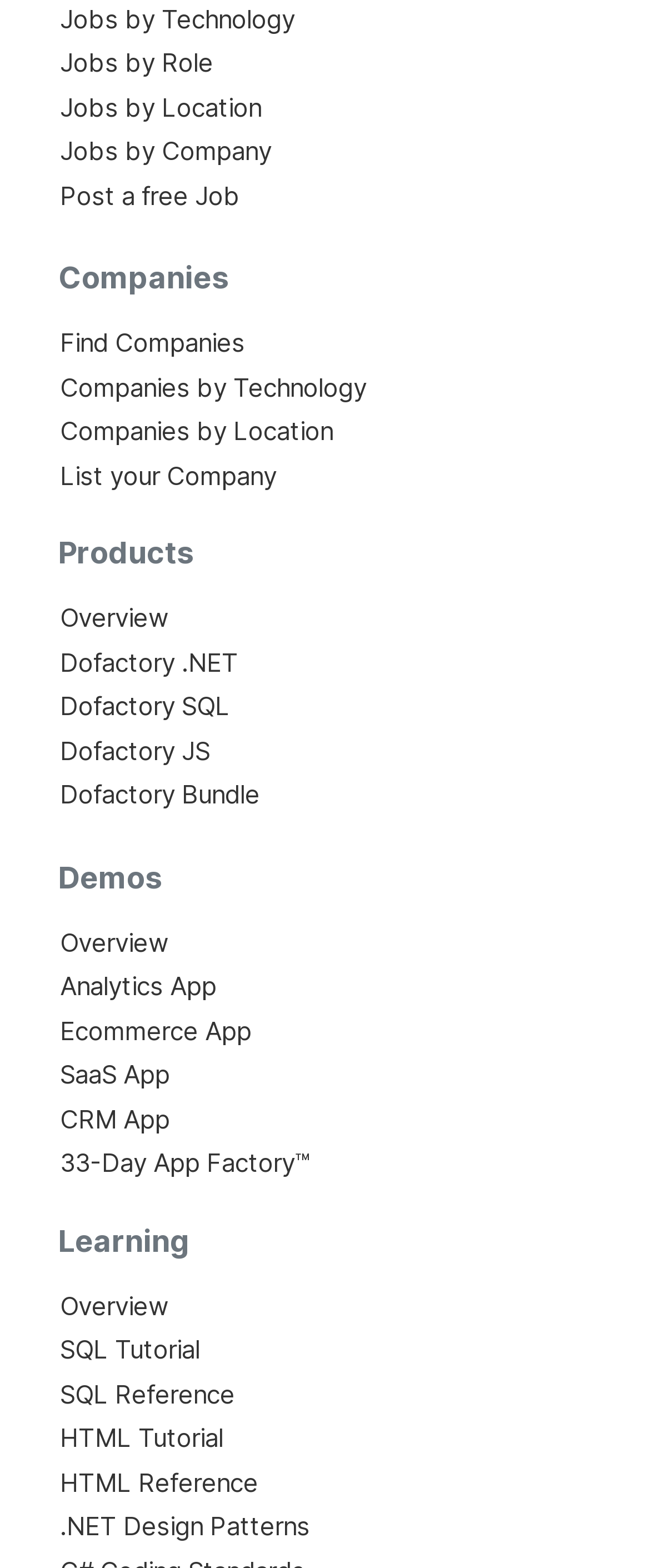Please specify the bounding box coordinates for the clickable region that will help you carry out the instruction: "Explore Dofactory.NET".

[0.092, 0.412, 0.367, 0.432]